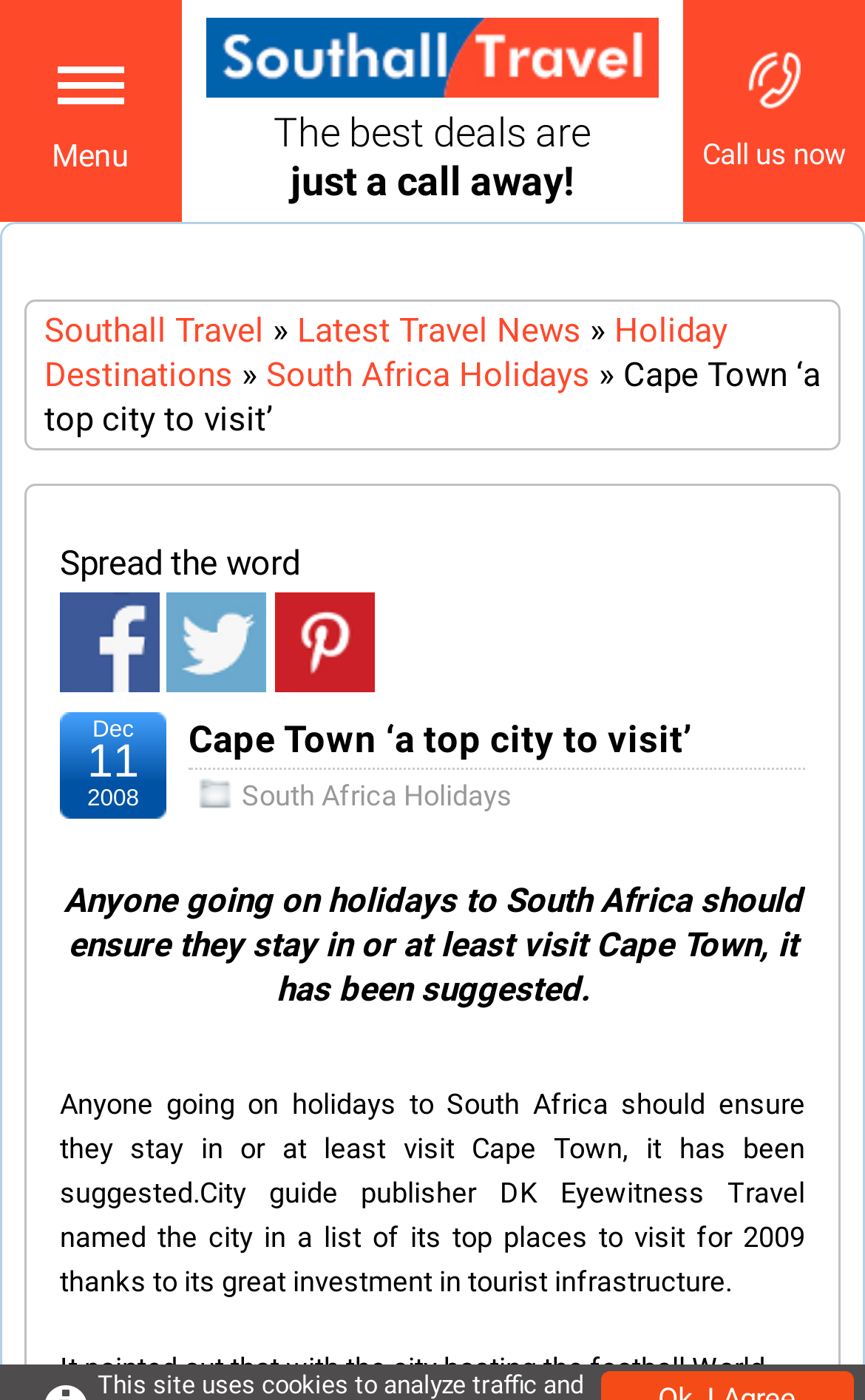Please provide a detailed answer to the question below based on the screenshot: 
What is the name of the publisher that named Cape Town as a top place to visit?

According to the webpage, DK Eyewitness Travel is the publisher that named Cape Town as one of its top places to visit for 2009, due to its great investment in tourist infrastructure.